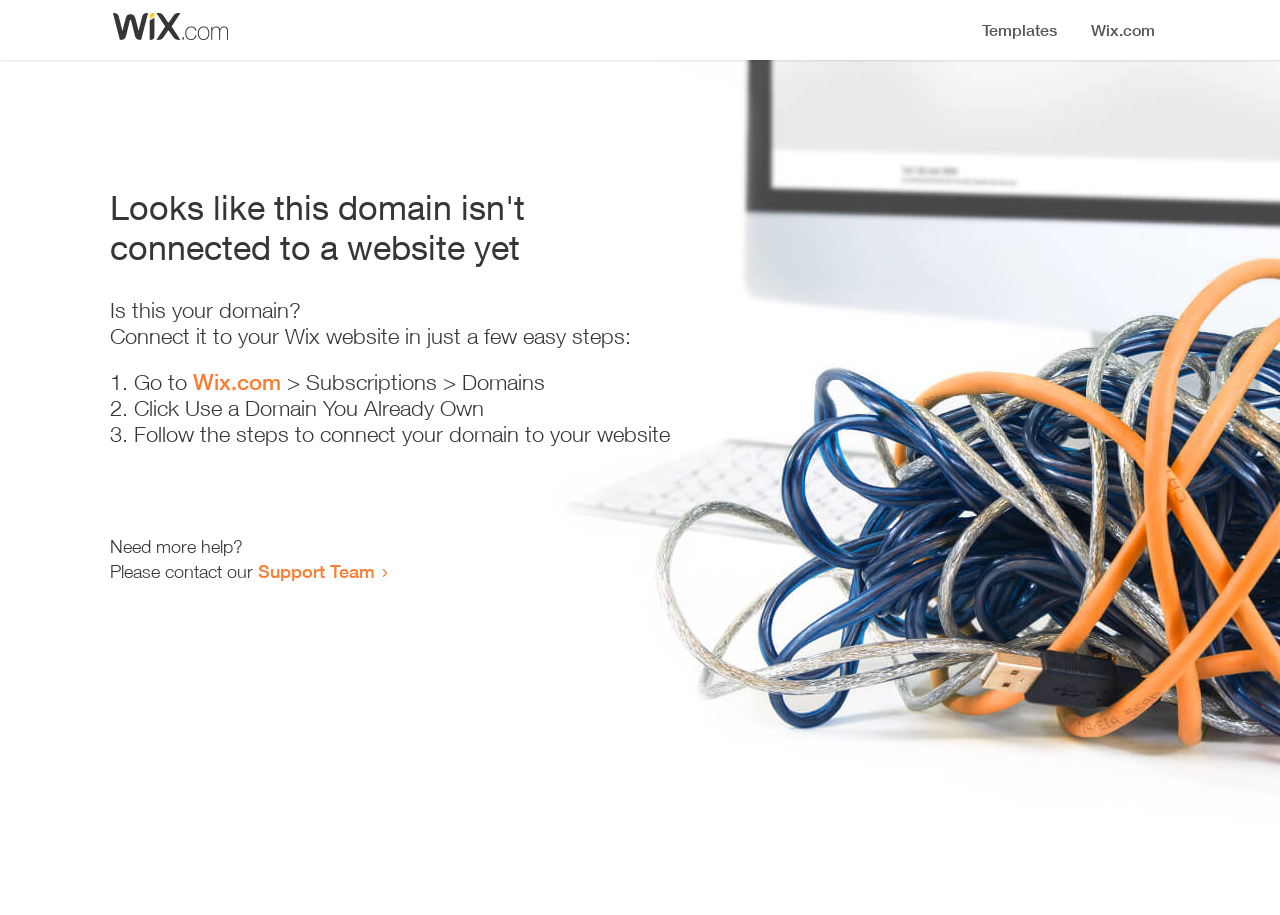What is the first step to connect the domain?
Please provide a single word or phrase as your answer based on the image.

Go to Wix.com